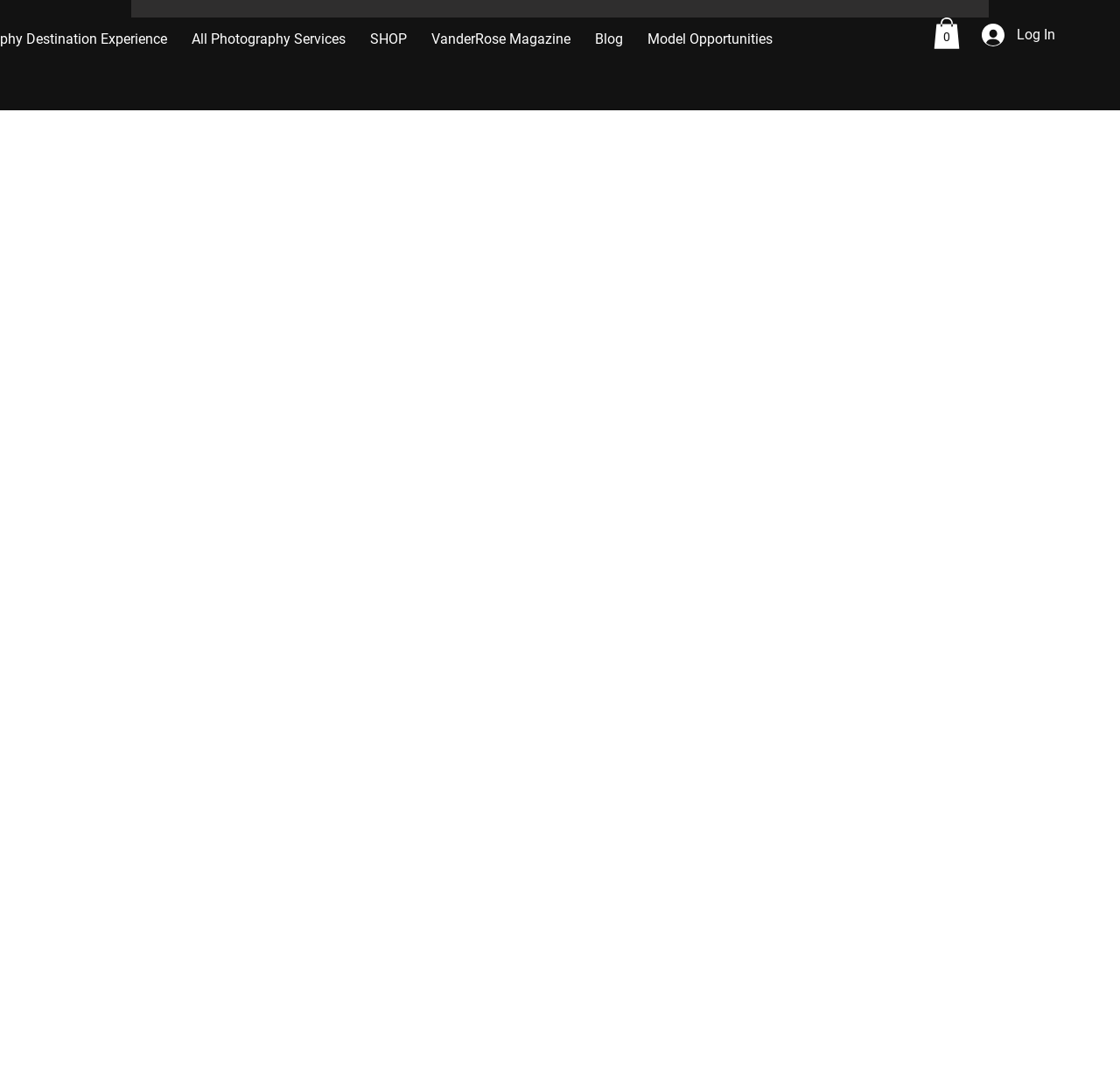What is the name of the scarf brand?
Use the information from the image to give a detailed answer to the question.

The root element of the webpage has the text 'The Athena Scarf | Vanderrose', which suggests that 'The Athena Scarf' is the name of the scarf brand.